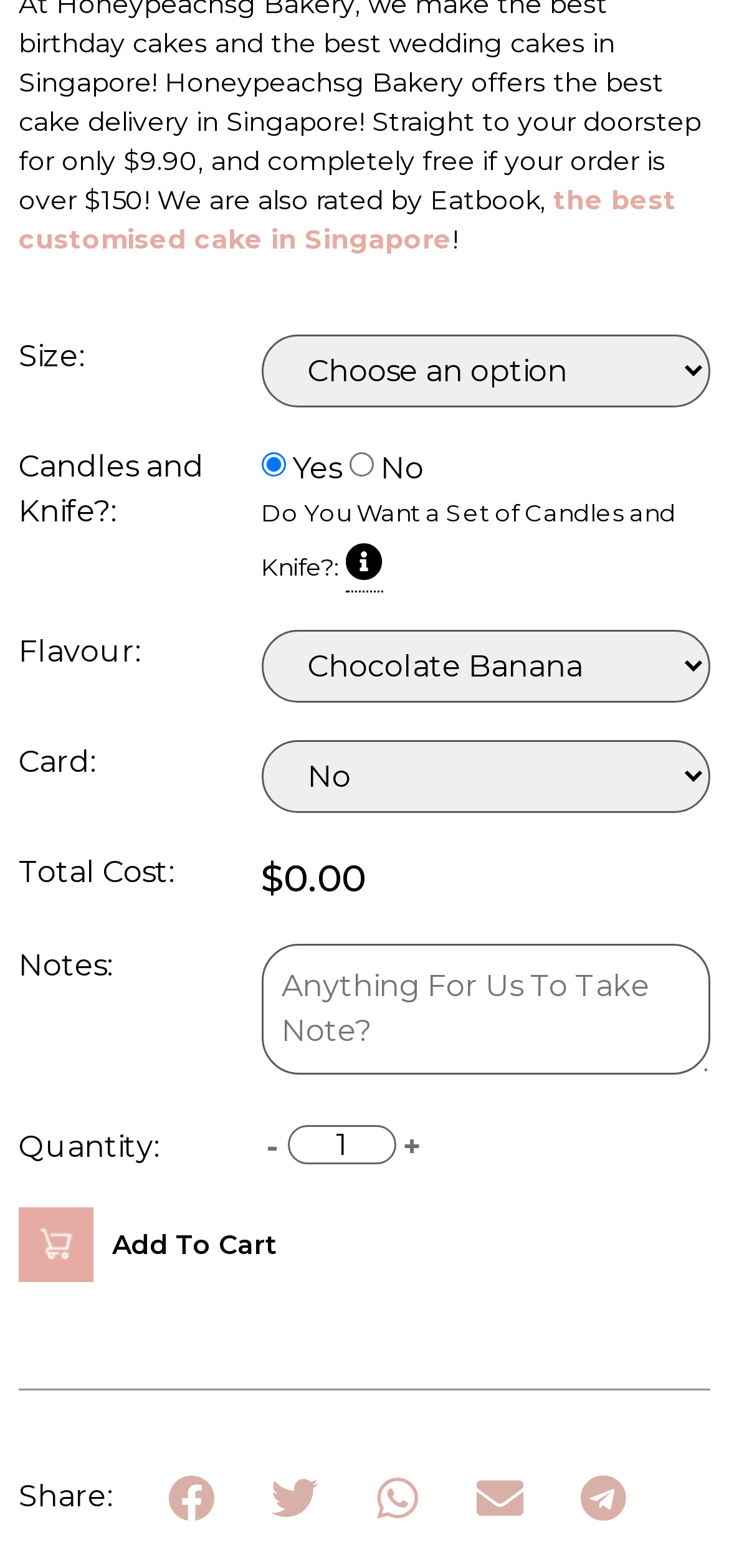Please locate the bounding box coordinates of the element that should be clicked to complete the given instruction: "Add to cart".

[0.026, 0.746, 0.974, 0.832]